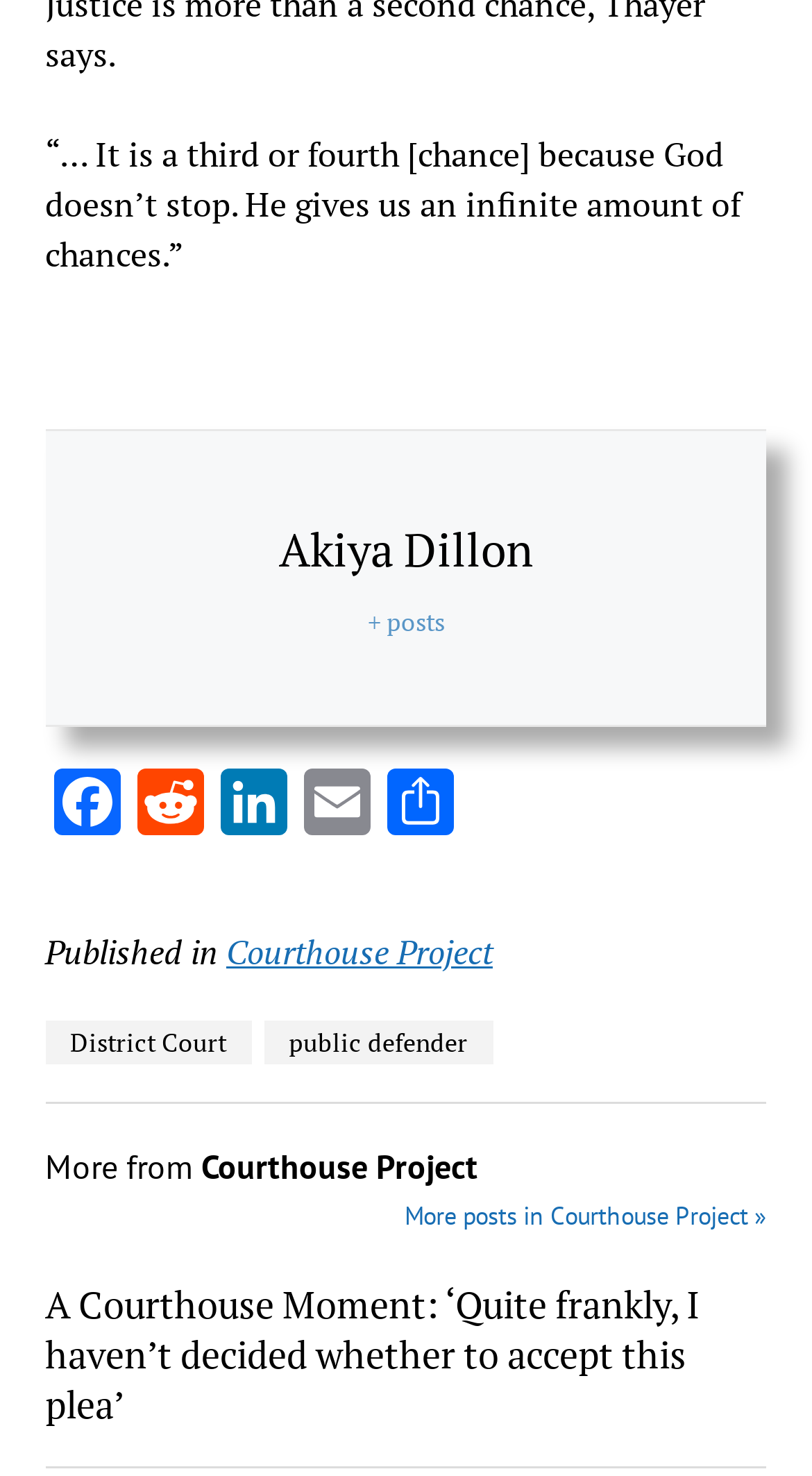Locate the bounding box coordinates of the element I should click to achieve the following instruction: "Check out the Courthouse Project".

[0.279, 0.629, 0.607, 0.66]